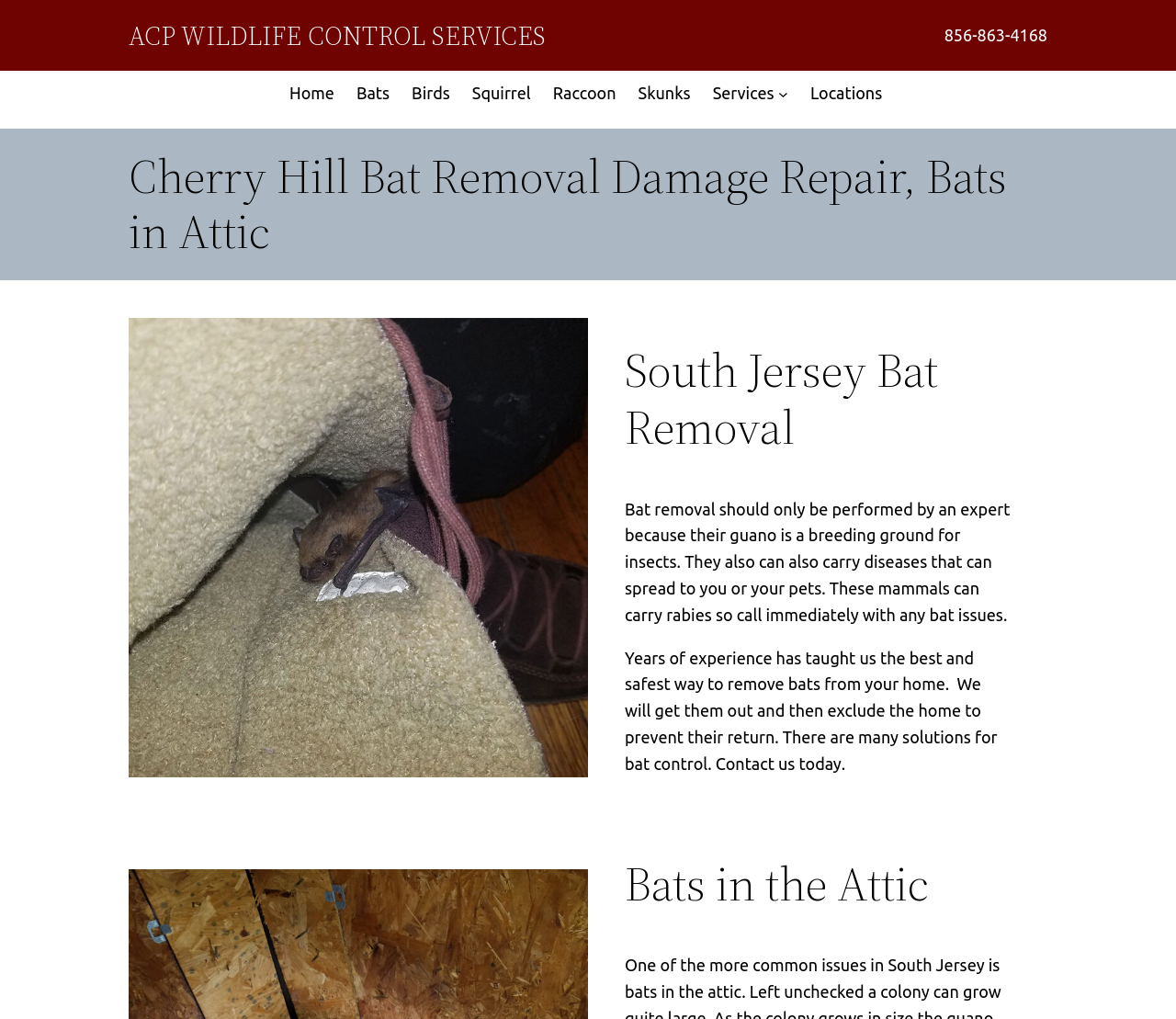What is the location served by the bat removal services?
Using the image as a reference, give a one-word or short phrase answer.

South Jersey, Cherry Hill